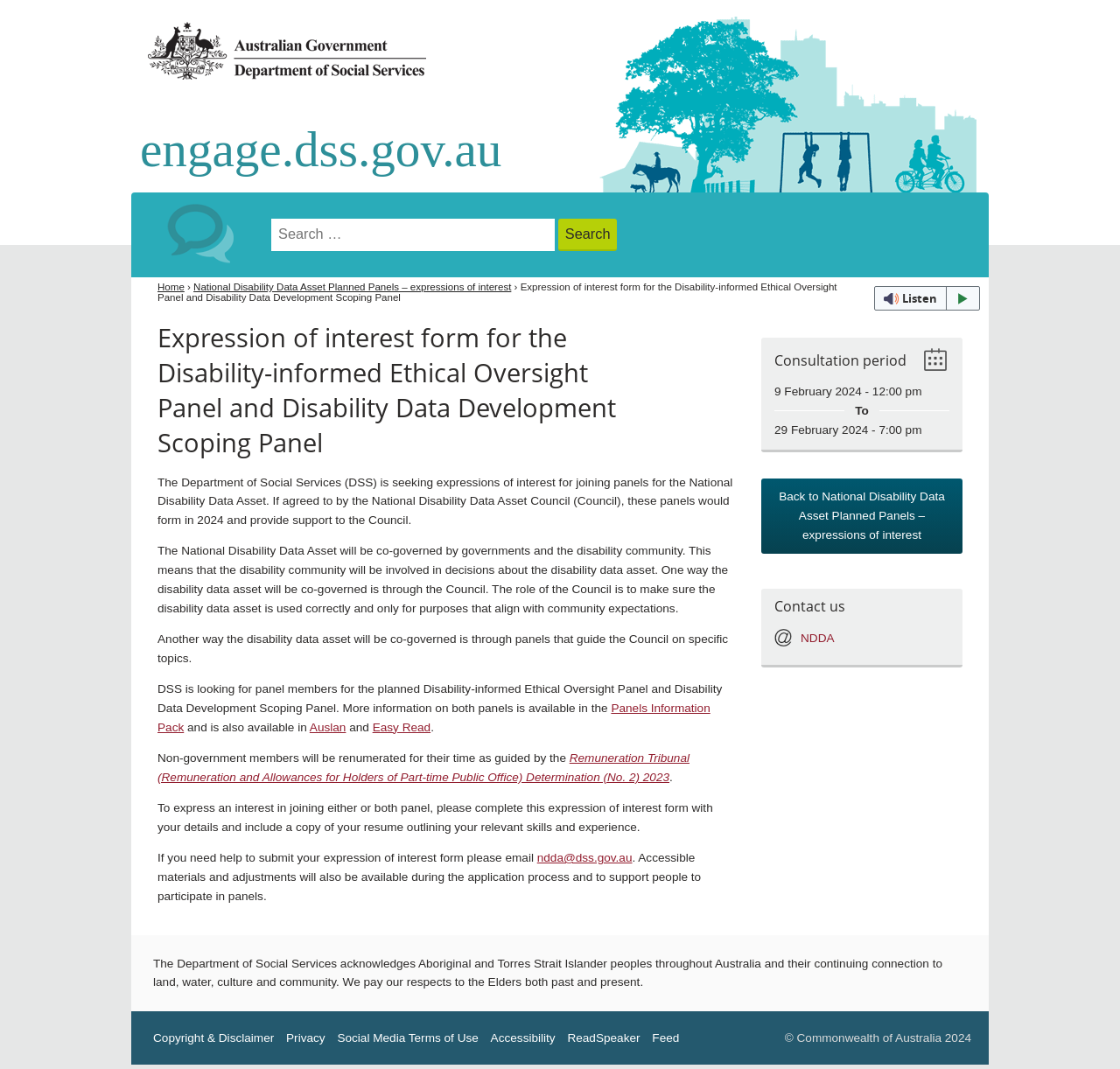Based on the image, provide a detailed response to the question:
What is the purpose of the Disability-informed Ethical Oversight Panel?

I found the purpose of the Disability-informed Ethical Oversight Panel by reading the text 'Another way the disability data asset will be co-governed is through panels that guide the Council on specific topics.' which explains the role of the panels.